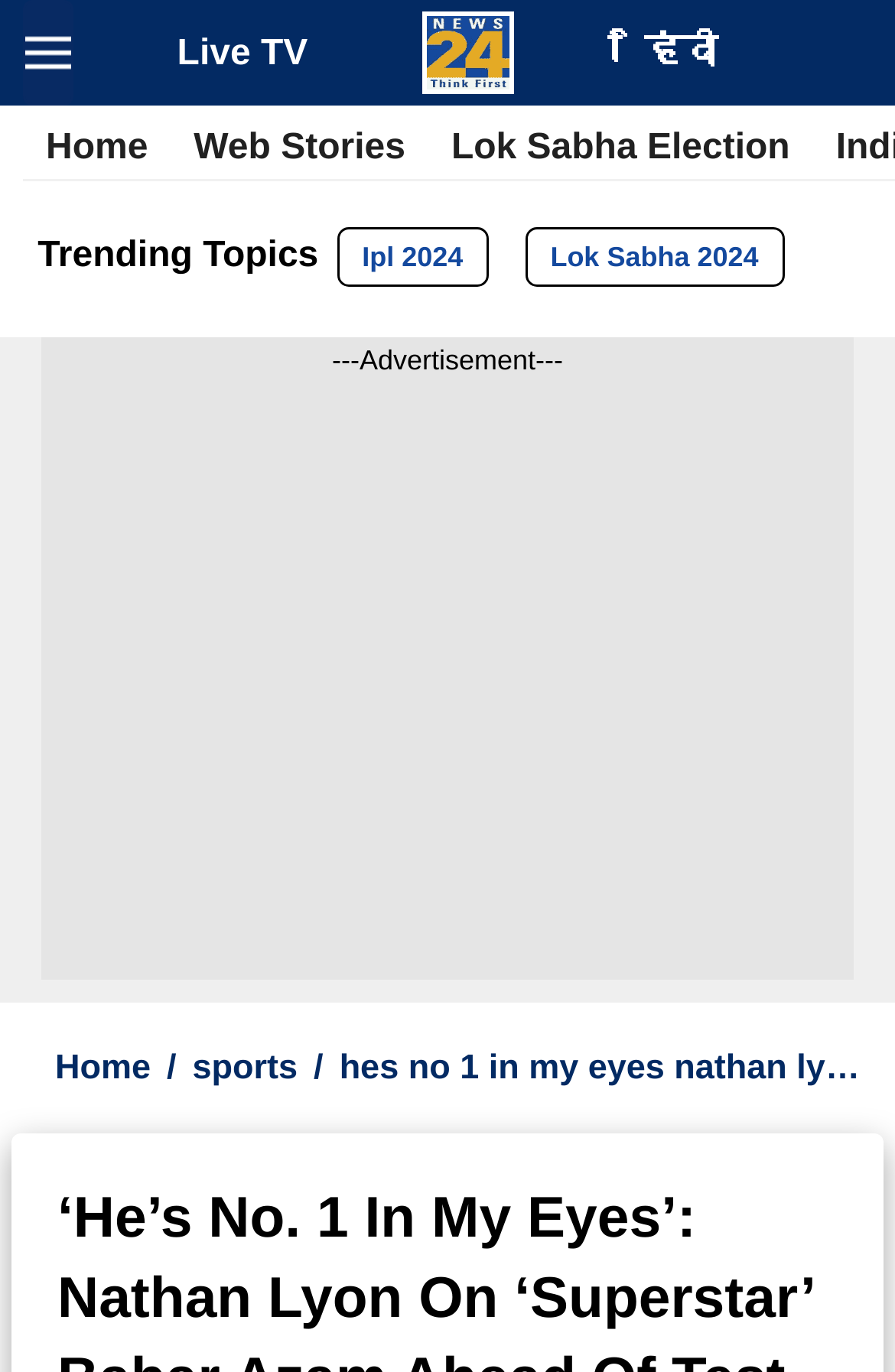Identify the bounding box coordinates of the clickable region to carry out the given instruction: "Visit news24 homepage".

[0.472, 0.0, 0.574, 0.077]